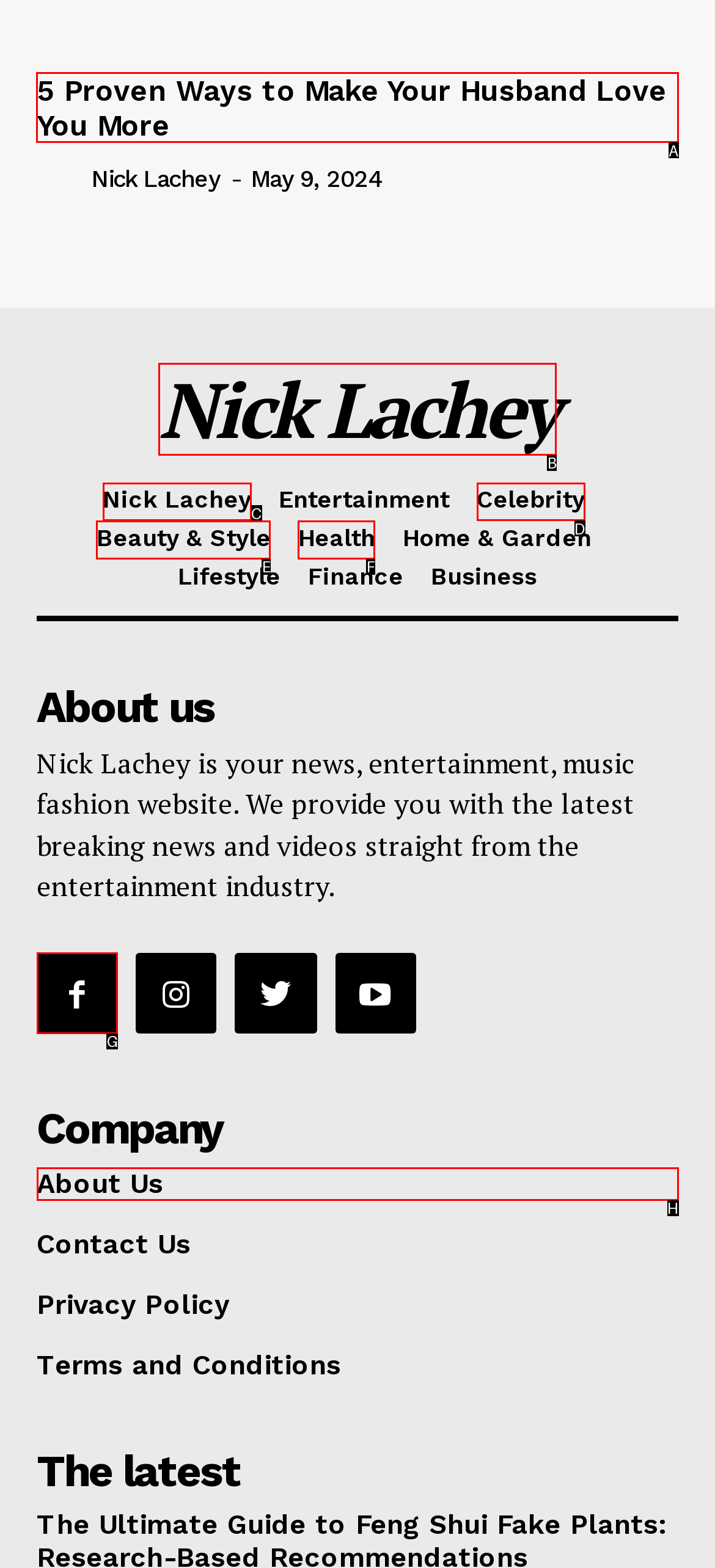For the instruction: read the article about 5 proven ways to make your husband love you more, which HTML element should be clicked?
Respond with the letter of the appropriate option from the choices given.

A